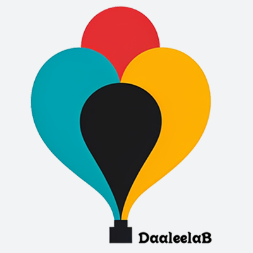How many heart-shaped sections are in the balloon design? Using the information from the screenshot, answer with a single word or phrase.

Four